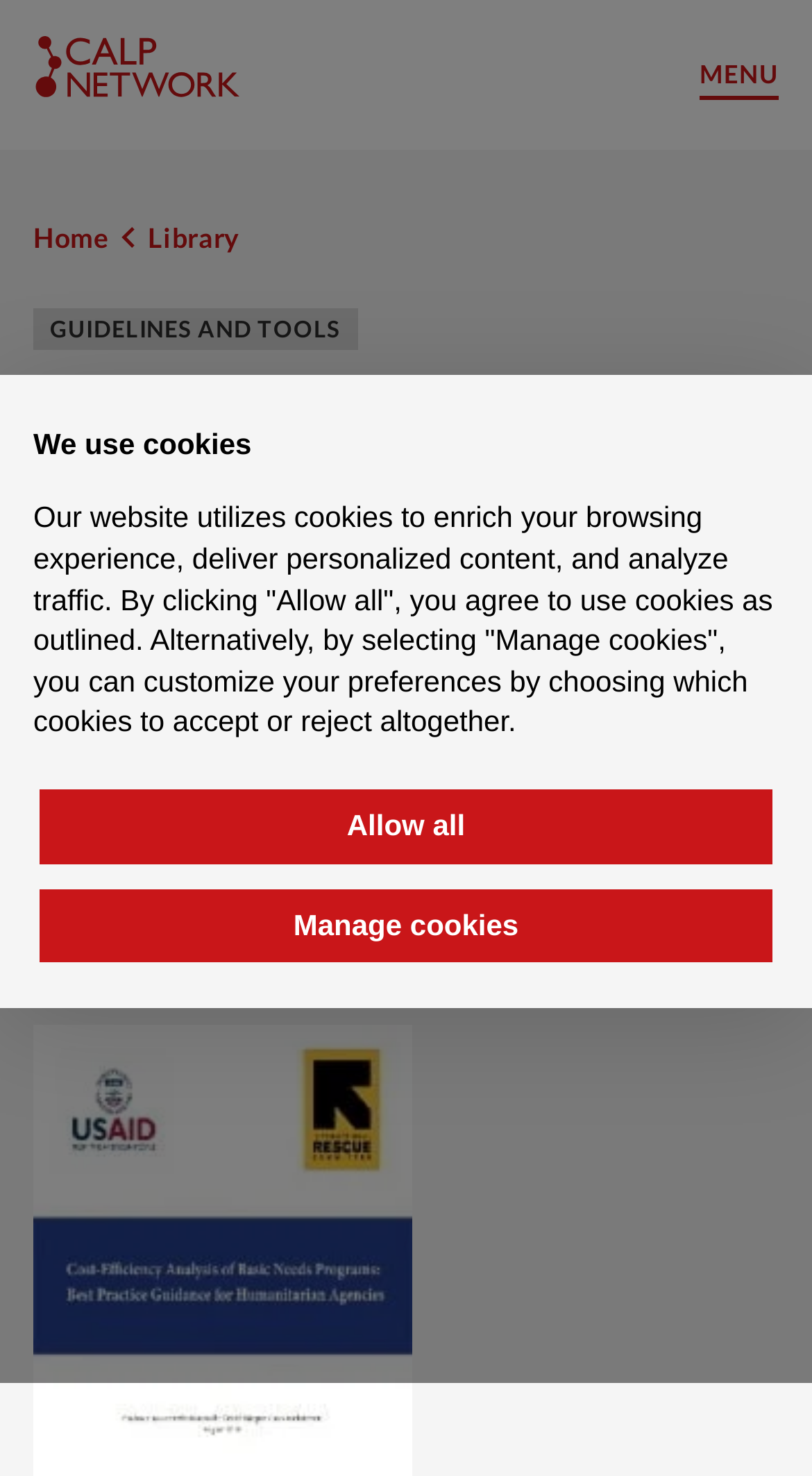Identify the bounding box coordinates of the clickable section necessary to follow the following instruction: "Go to homepage". The coordinates should be presented as four float numbers from 0 to 1, i.e., [left, top, right, bottom].

[0.041, 0.023, 0.297, 0.068]